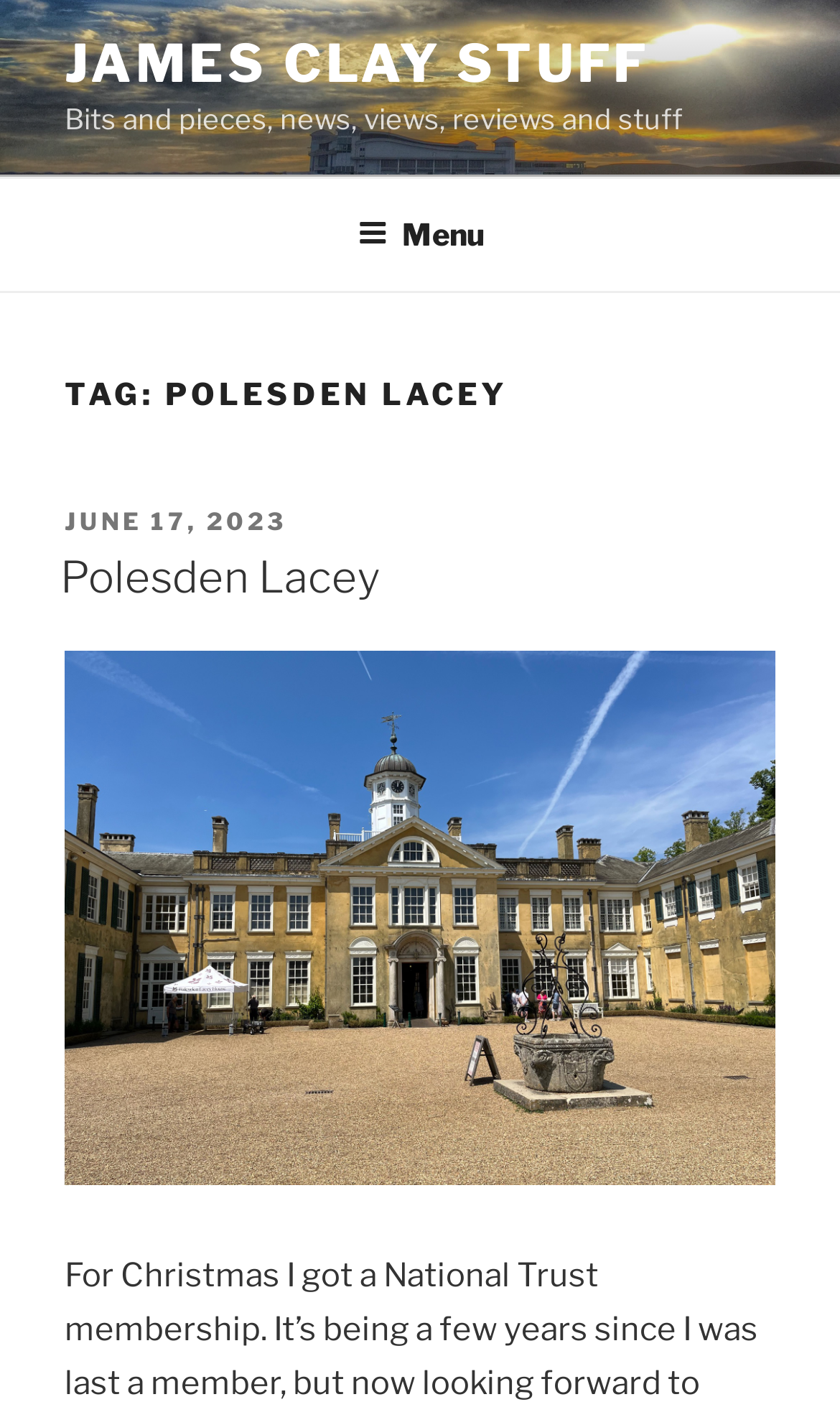Can you locate the main headline on this webpage and provide its text content?

TAG: POLESDEN LACEY